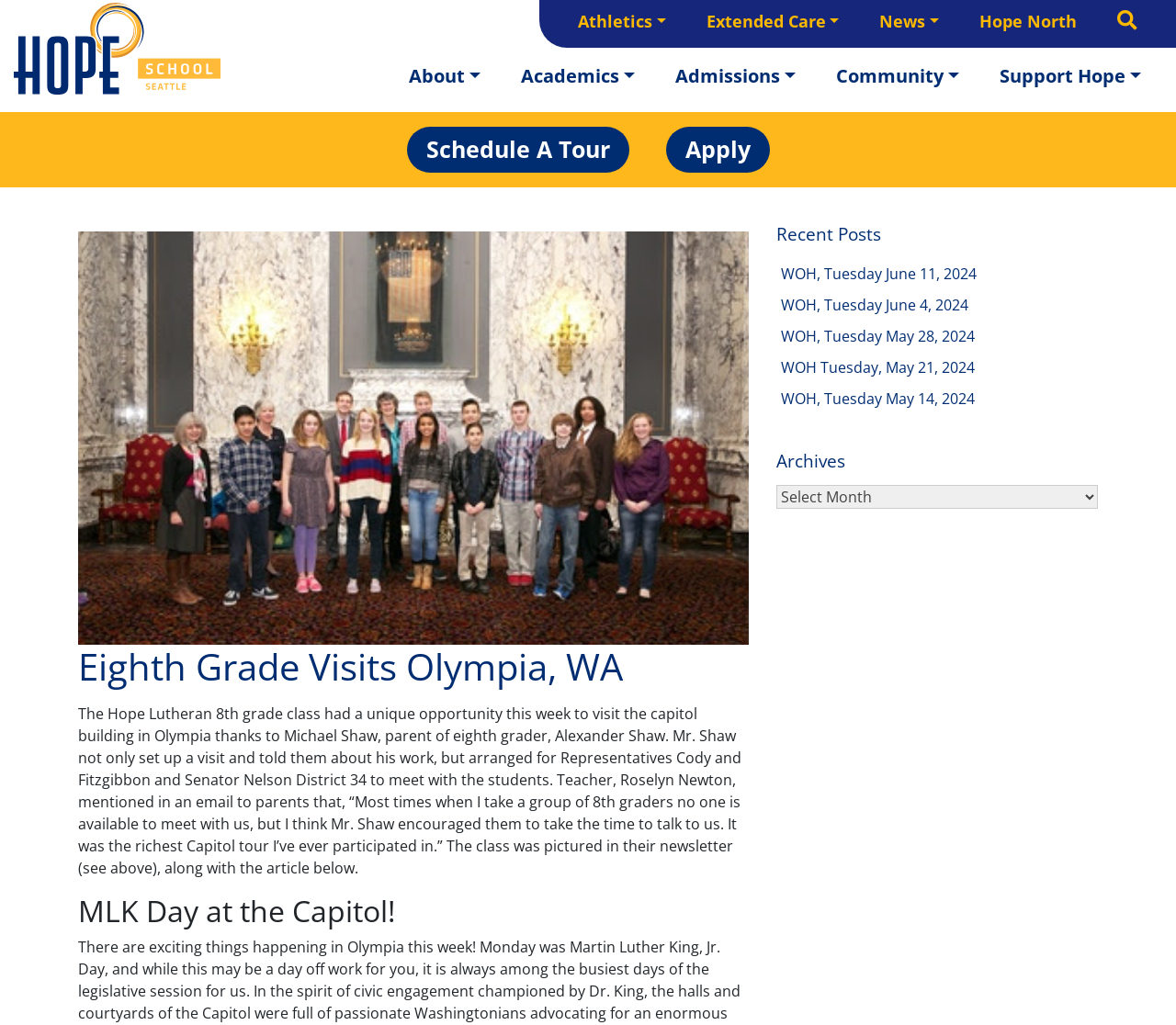Determine the bounding box coordinates of the section to be clicked to follow the instruction: "Search the website". The coordinates should be given as four float numbers between 0 and 1, formatted as [left, top, right, bottom].

[0.933, 0.009, 0.984, 0.033]